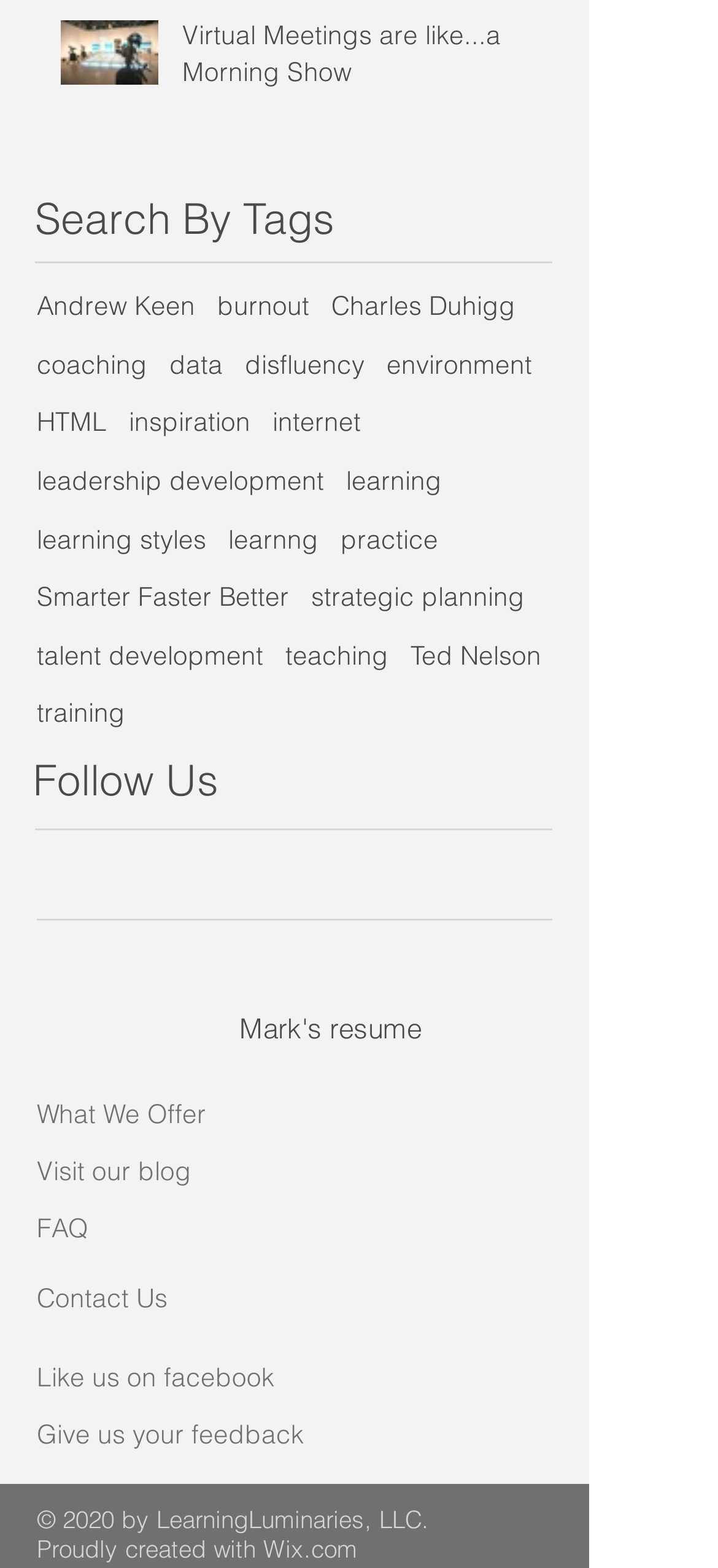Find the bounding box coordinates of the area to click in order to follow the instruction: "Search by tags".

[0.049, 0.121, 0.692, 0.159]